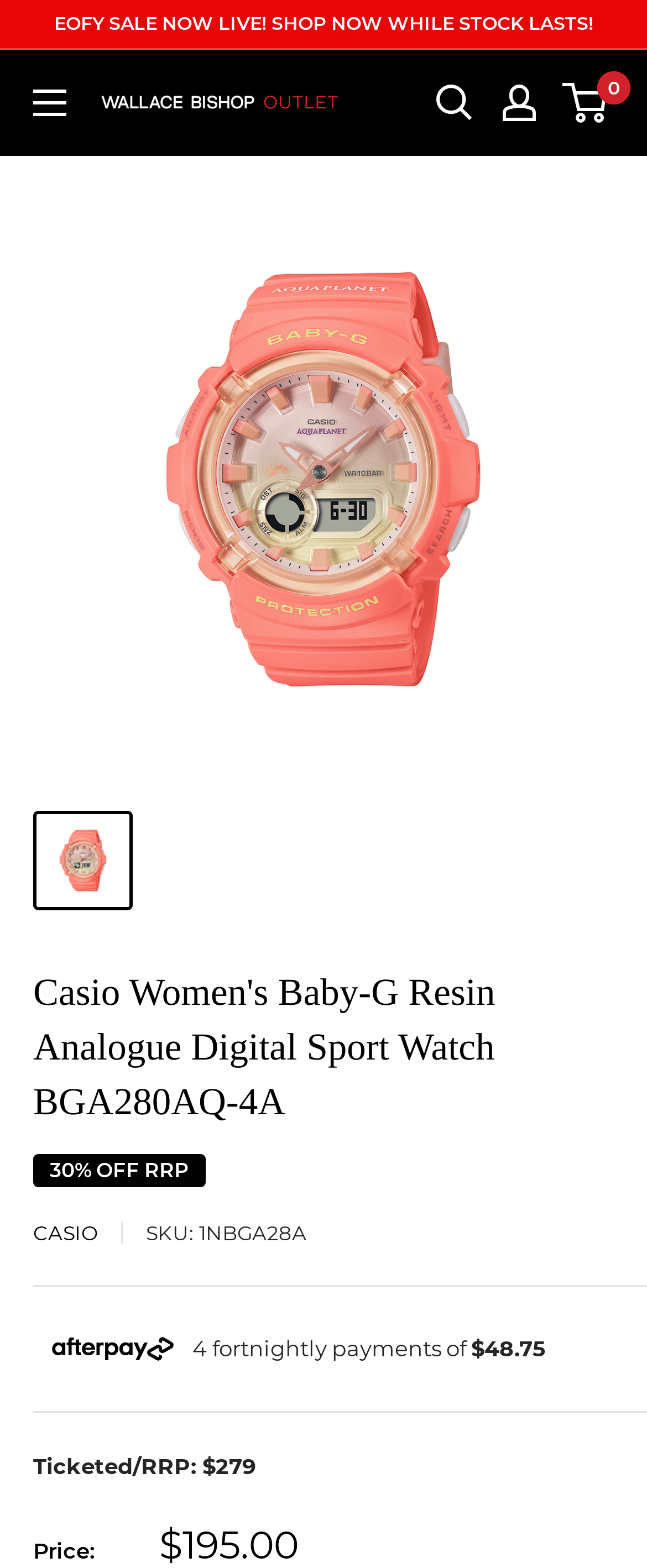What is the payment method available?
Please give a detailed and elaborate answer to the question.

I found the answer by looking at the image element with the text 'Afterpay Logo' which is located below the product details.